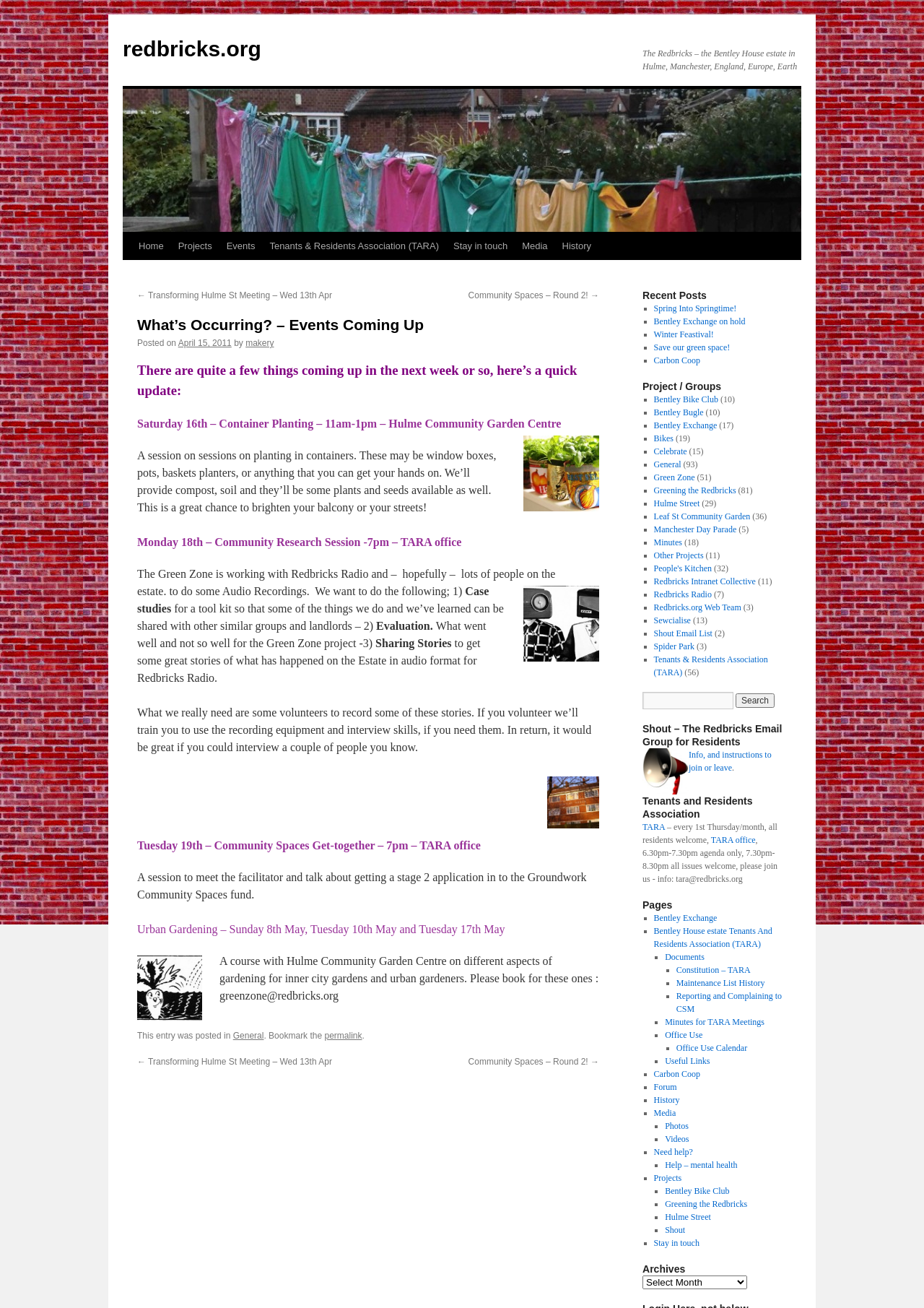Can you specify the bounding box coordinates of the area that needs to be clicked to fulfill the following instruction: "view remix tree"?

None